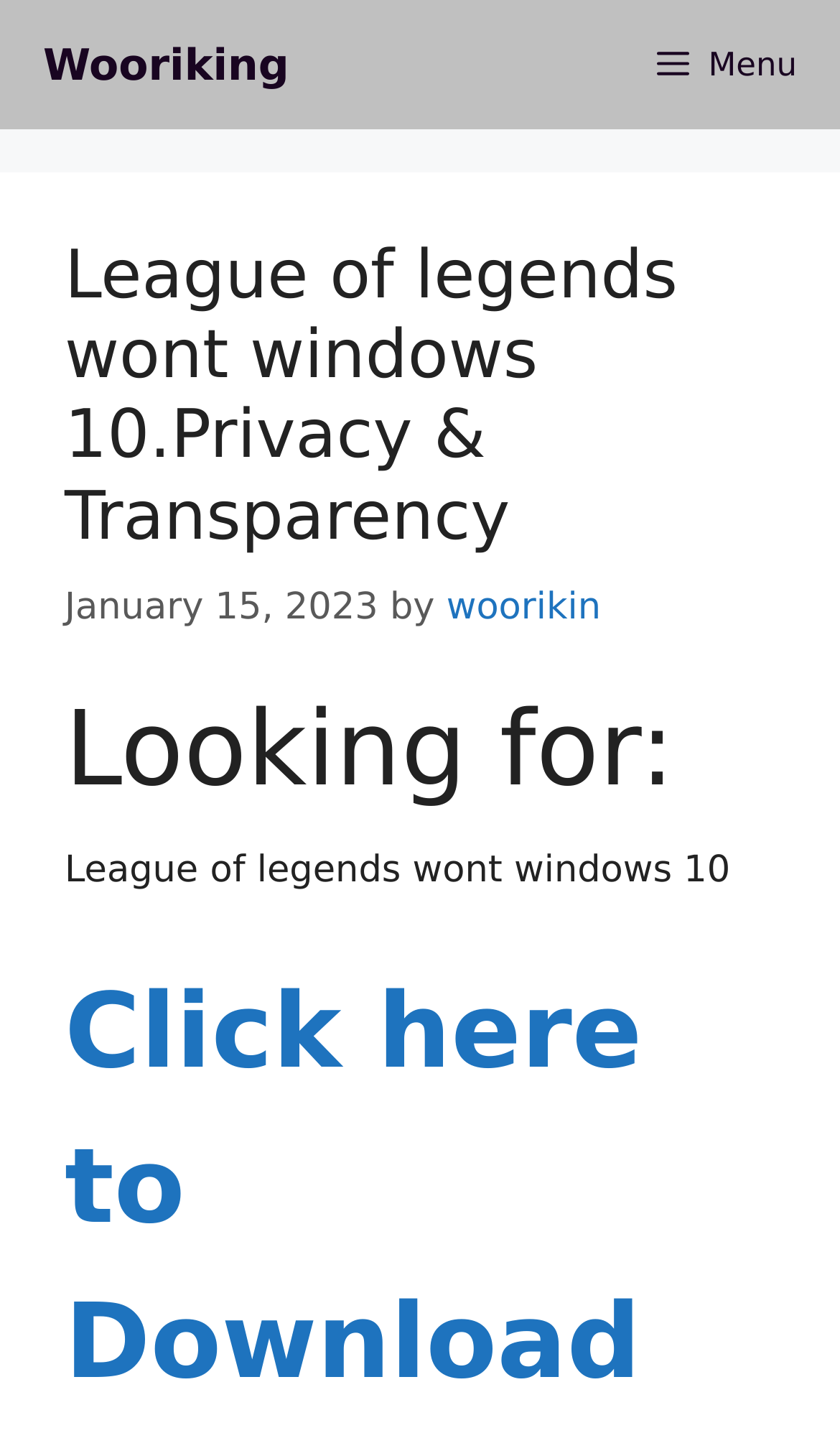What is the navigation menu?
Look at the image and answer the question with a single word or phrase.

Primary